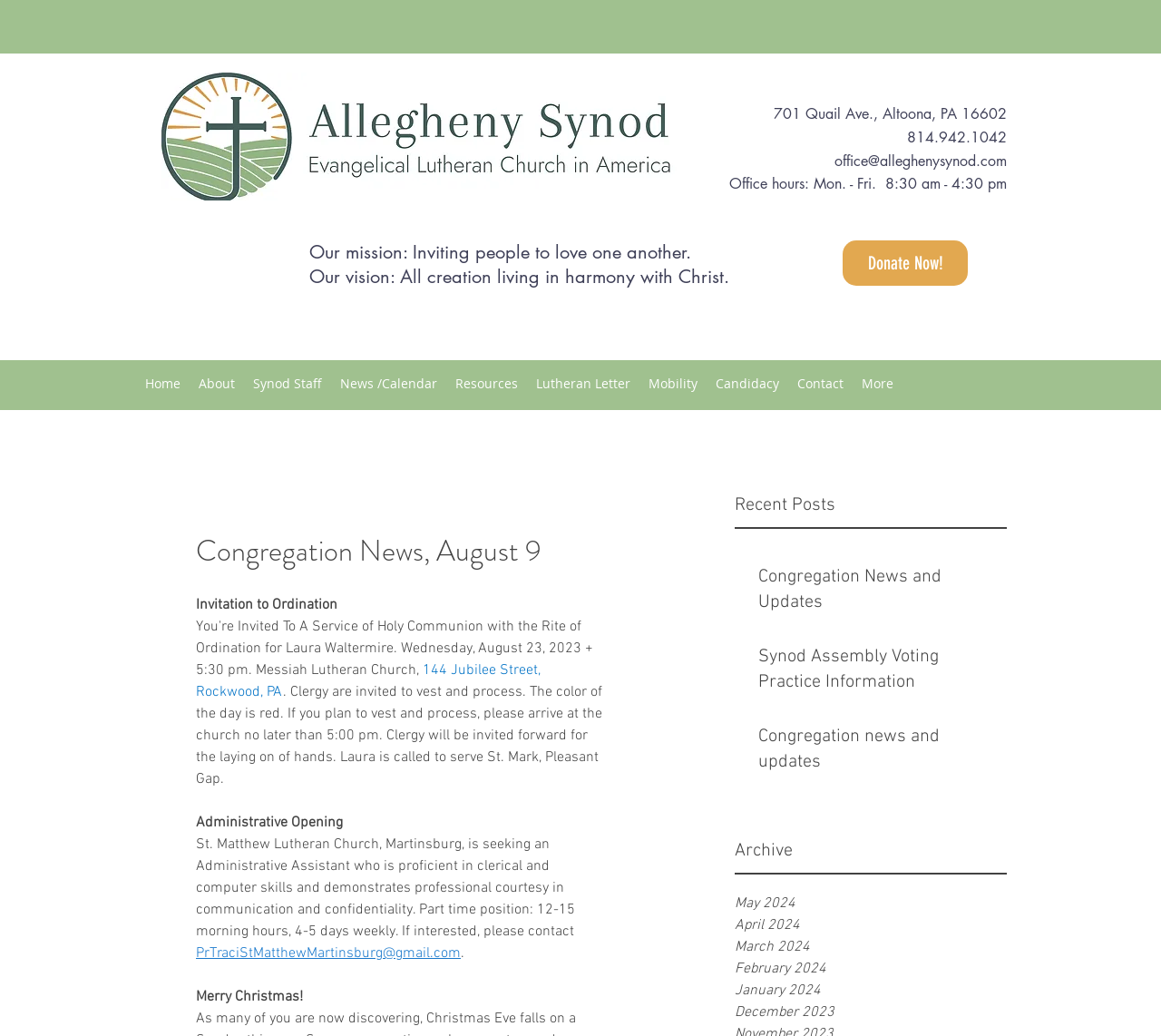Please identify the bounding box coordinates of the clickable element to fulfill the following instruction: "Read the '11 Songs that Let Freedom Ring…From Relationships!' article". The coordinates should be four float numbers between 0 and 1, i.e., [left, top, right, bottom].

None